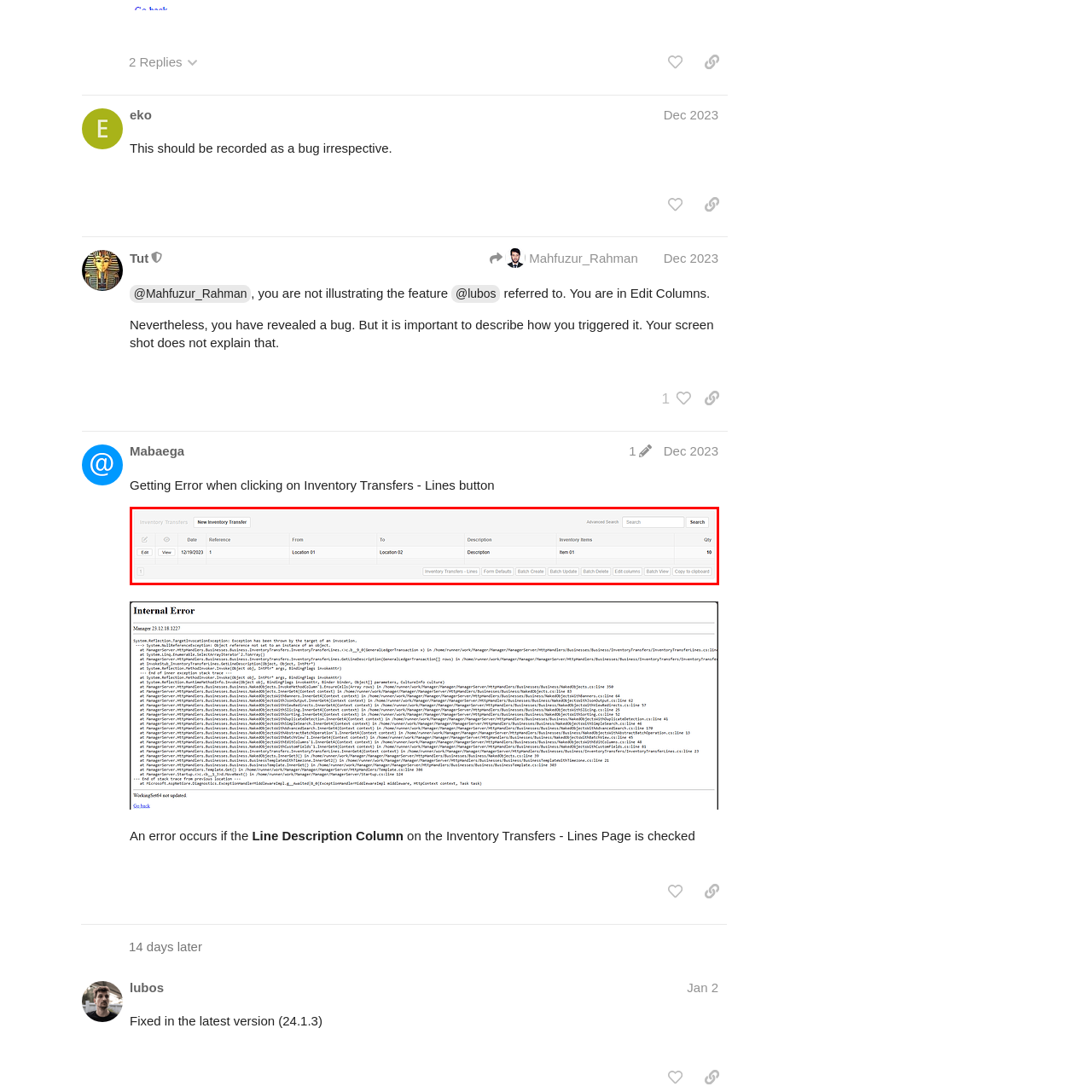How many inventory items are being transferred?
Focus on the section of the image inside the red bounding box and offer an in-depth answer to the question, utilizing the information visible in the image.

I examined the 'Inventory Items' column and saw that there is only one item specified, indicating a single item being transferred.